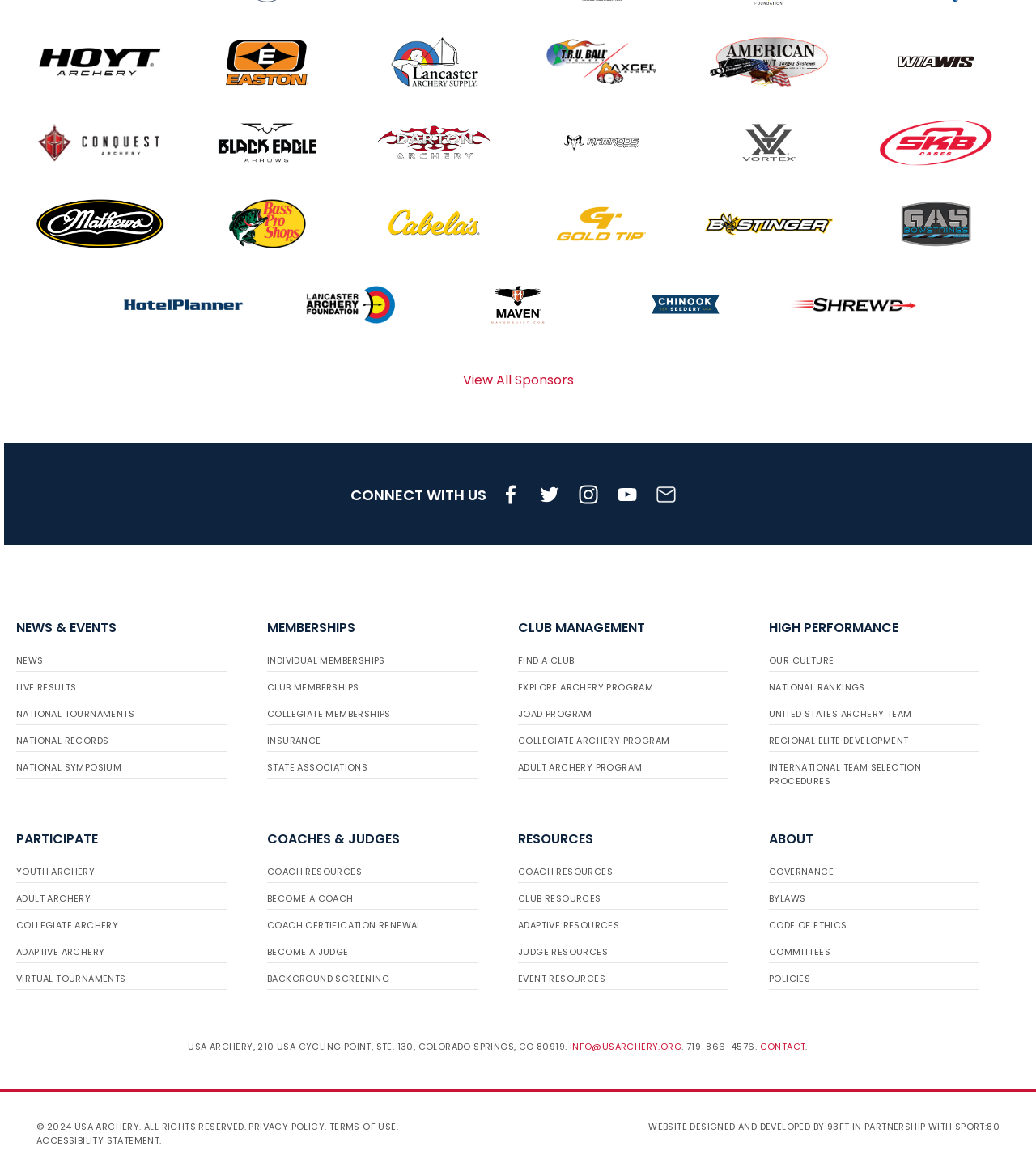Identify the bounding box coordinates of the specific part of the webpage to click to complete this instruction: "View Hoyt logo".

[0.024, 0.025, 0.169, 0.08]